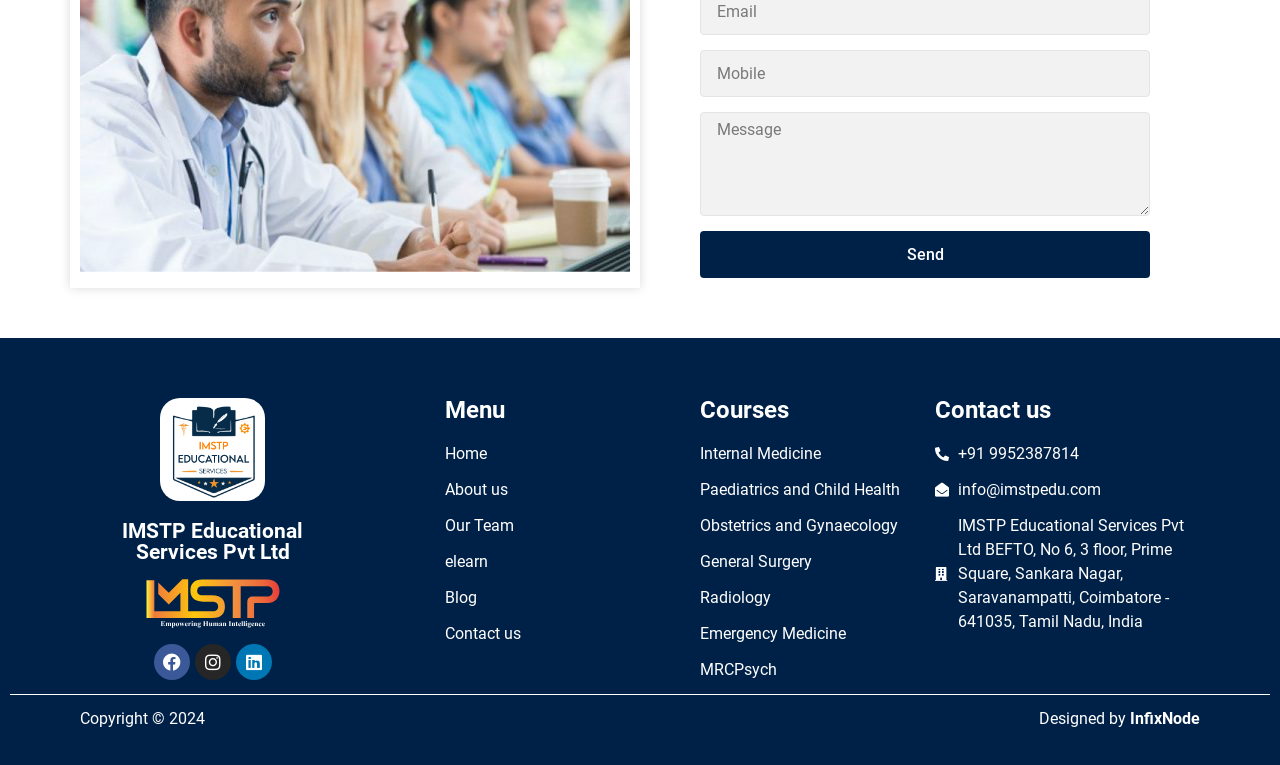Locate the bounding box coordinates of the segment that needs to be clicked to meet this instruction: "Click Send button".

[0.547, 0.302, 0.898, 0.363]